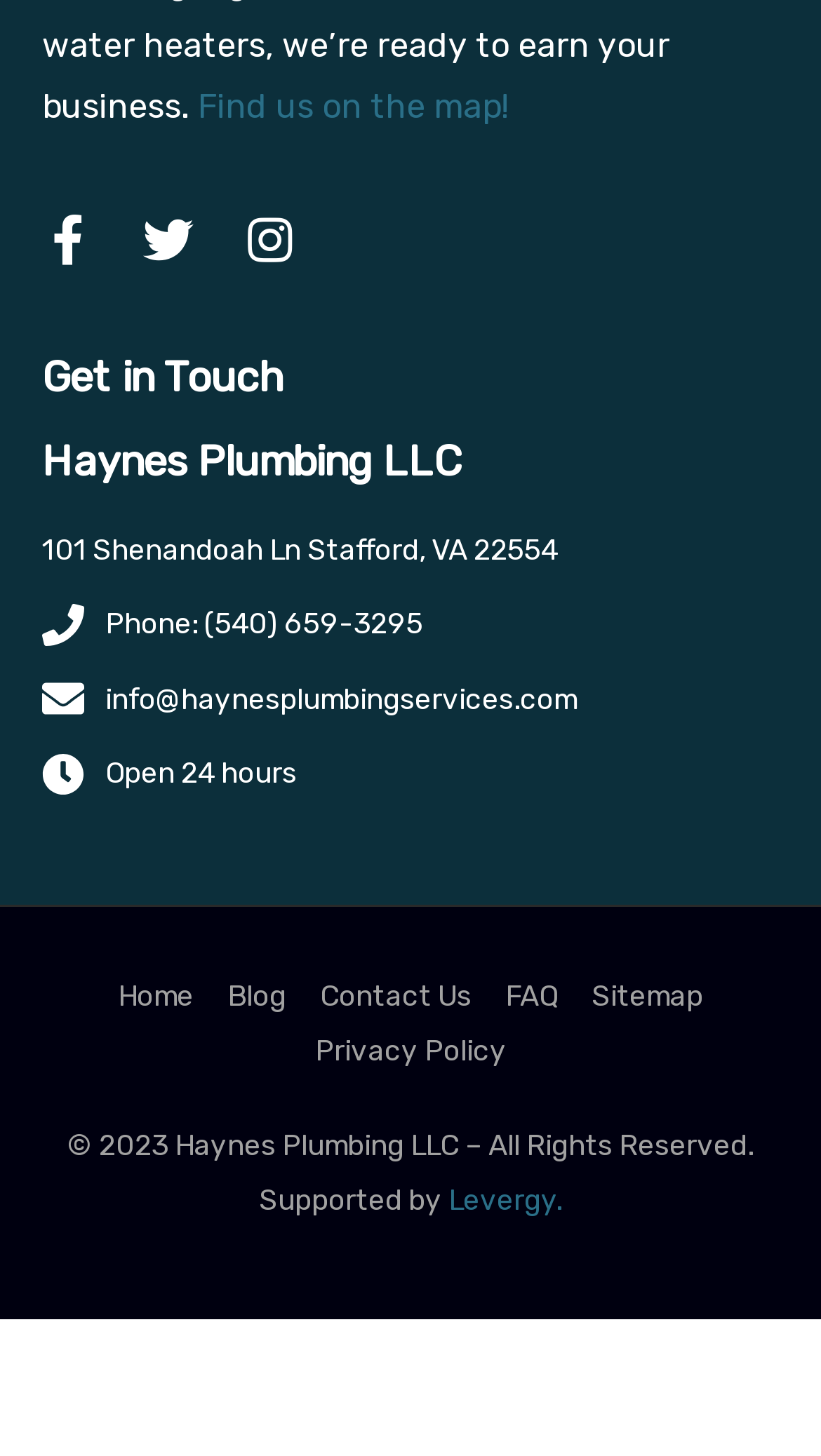What is the phone number?
Using the image, answer in one word or phrase.

(540) 659-3295